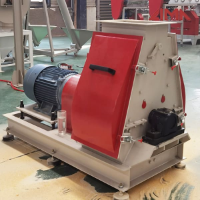Deliver an in-depth description of the image, highlighting major points.

This image features a robust fish feed extruder machine, designed for efficient production of aquaculture feeds. The machine is predominantly beige with a striking red panel, highlighting its design for enhanced visibility and operational safety. It is equipped with a powerful motor on one side, indicating its capability to handle substantial workloads, and features several attachments for securing and operating the device. The extruder is installed on a stable base, ideal for high-performance environments typical in fish feed production facilities. Overall, this equipment is essential for creating consistent and high-quality fish feeds, contributing to the efficiency of aquaculture operations.